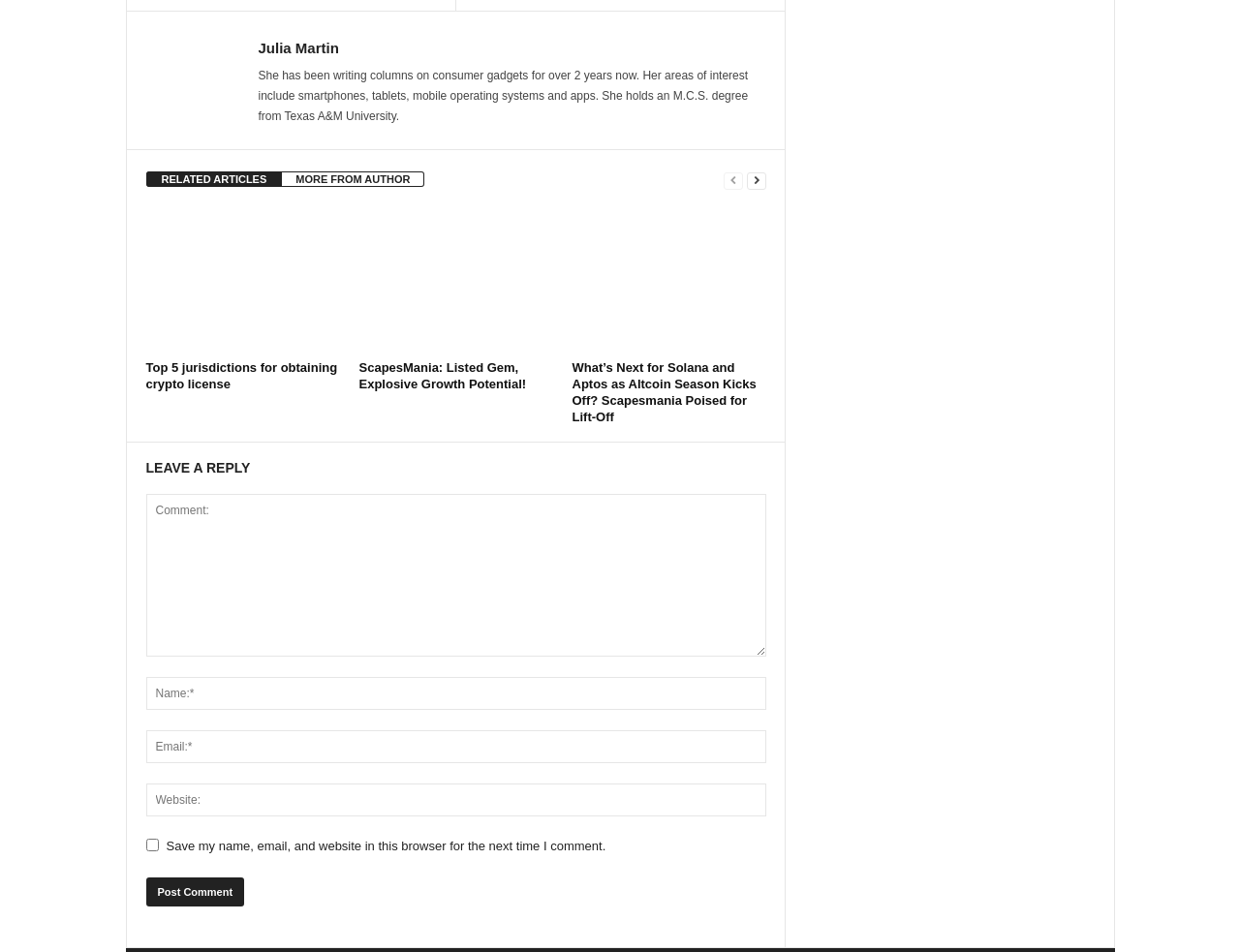Identify the bounding box coordinates of the clickable region to carry out the given instruction: "Leave a reply".

[0.118, 0.48, 0.618, 0.503]